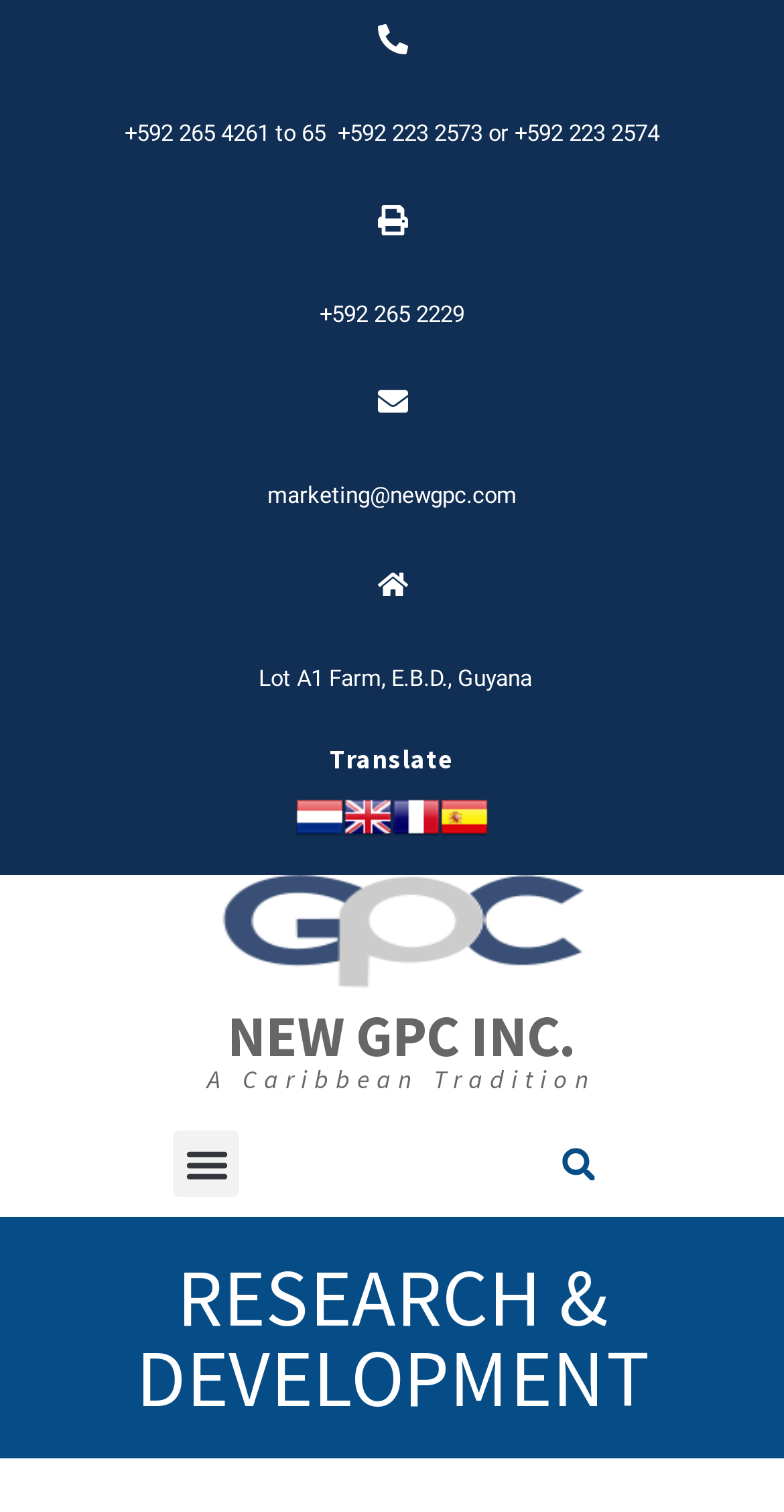What is the company's location?
Answer the question based on the image using a single word or a brief phrase.

Lot A1 Farm, E.B.D., Guyana